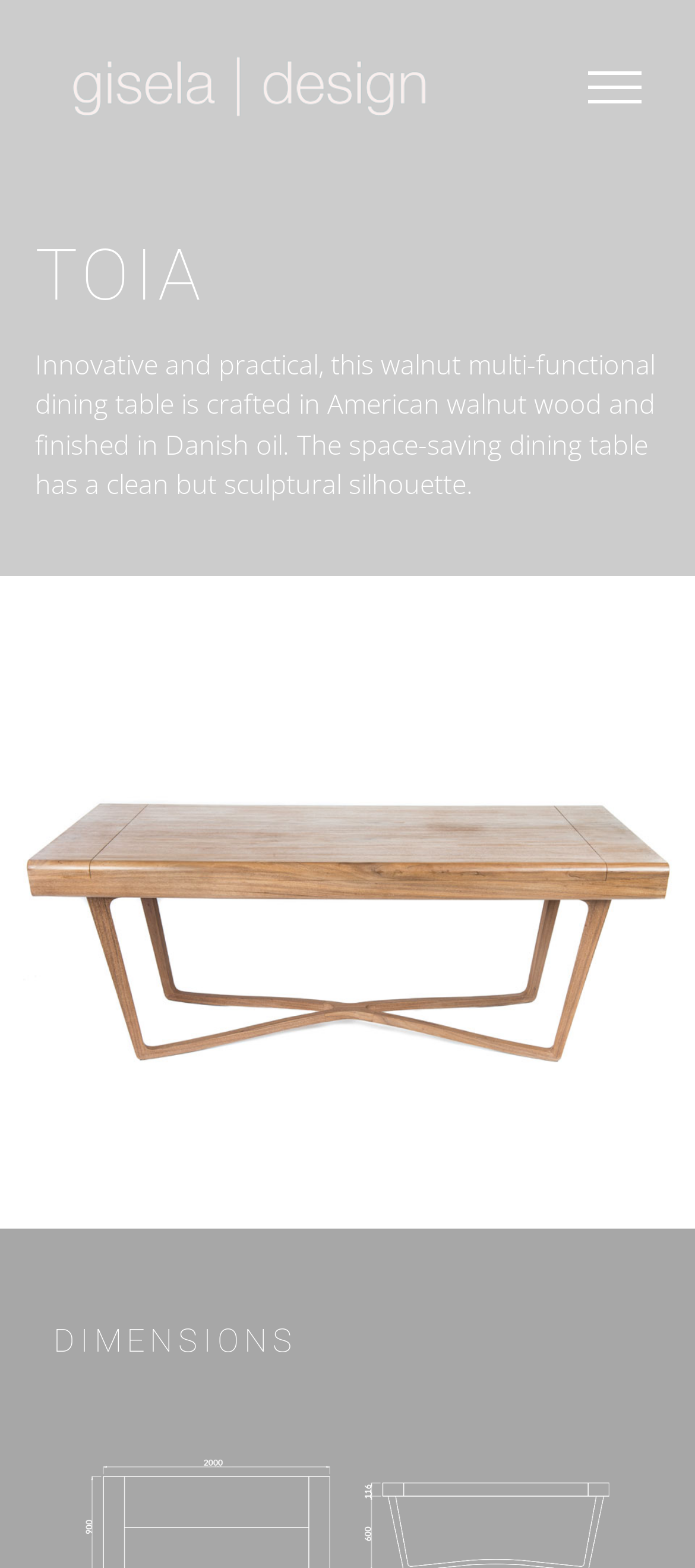What is the material of the dining table?
Look at the image and answer the question with a single word or phrase.

American walnut wood